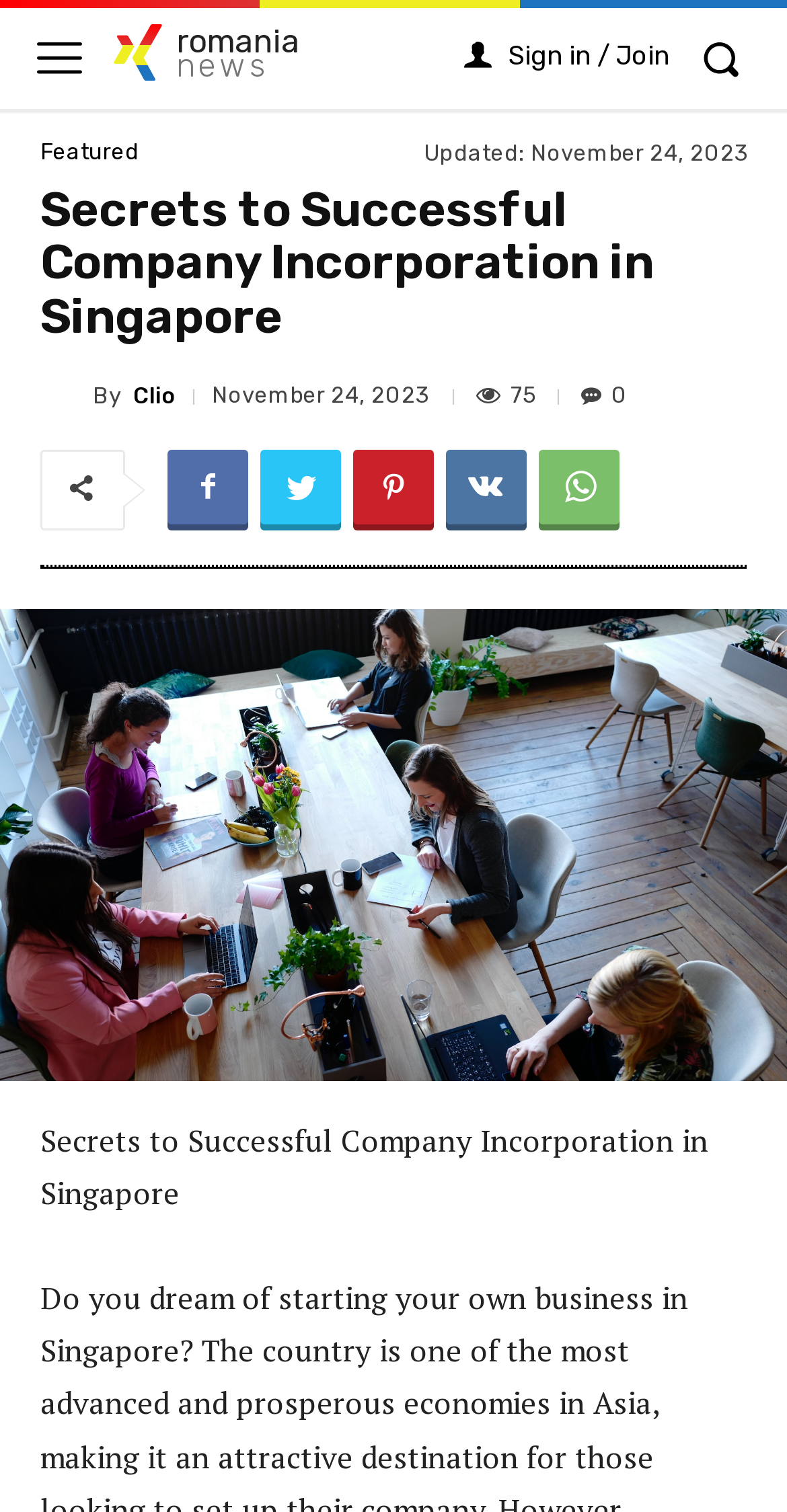Identify the bounding box for the UI element described as: "Sign in / Join". The coordinates should be four float numbers between 0 and 1, i.e., [left, top, right, bottom].

[0.59, 0.005, 0.851, 0.069]